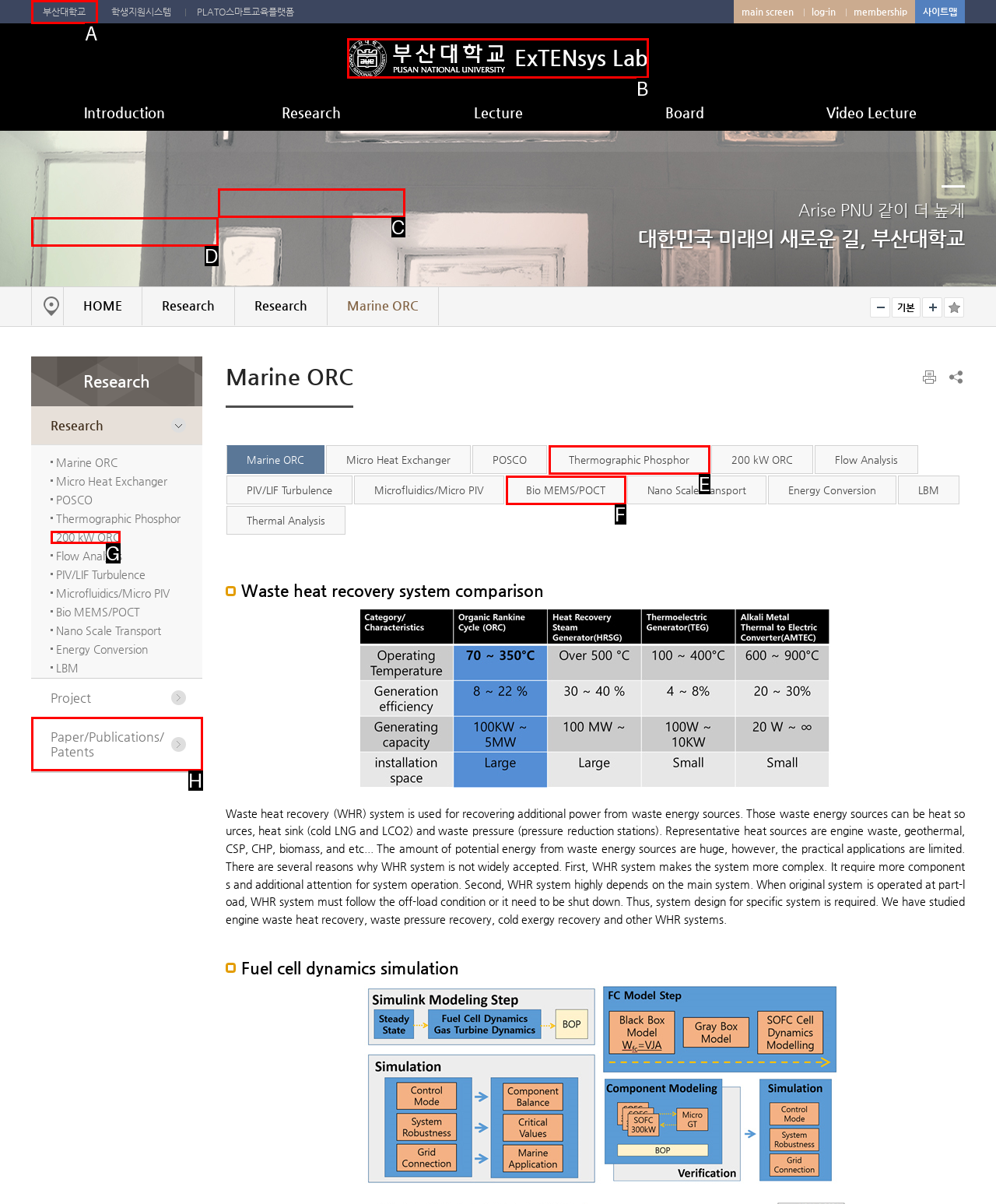Identify the correct UI element to click for the following task: click the logo ExTENsys Lab Choose the option's letter based on the given choices.

B